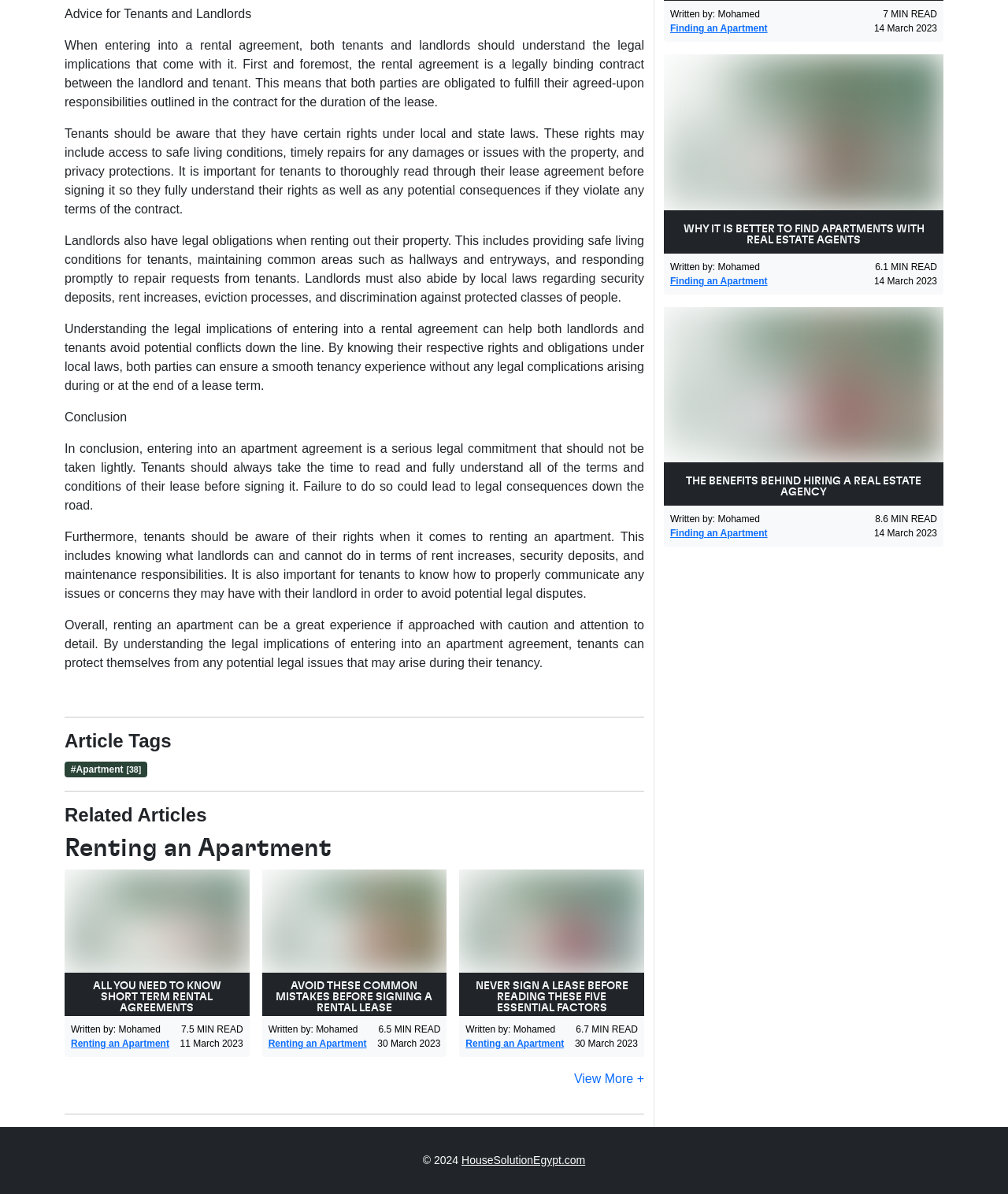Please identify the bounding box coordinates of the element's region that needs to be clicked to fulfill the following instruction: "Learn about the benefits behind hiring a real estate agency". The bounding box coordinates should consist of four float numbers between 0 and 1, i.e., [left, top, right, bottom].

[0.659, 0.257, 0.936, 0.423]